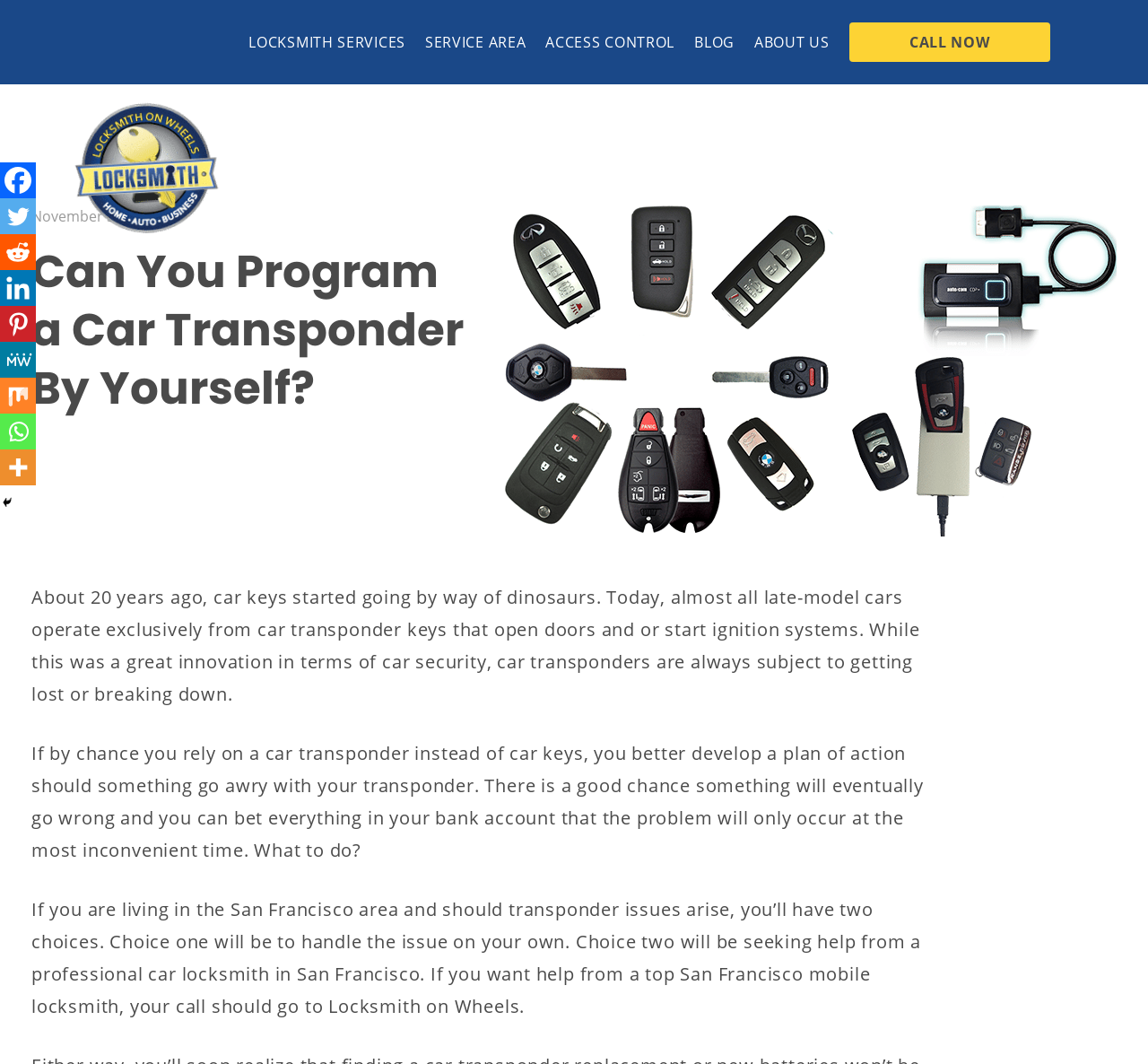Based on the element description Access Control, identify the bounding box coordinates for the UI element. The coordinates should be in the format (top-left x, top-left y, bottom-right x, bottom-right y) and within the 0 to 1 range.

[0.475, 0.02, 0.588, 0.059]